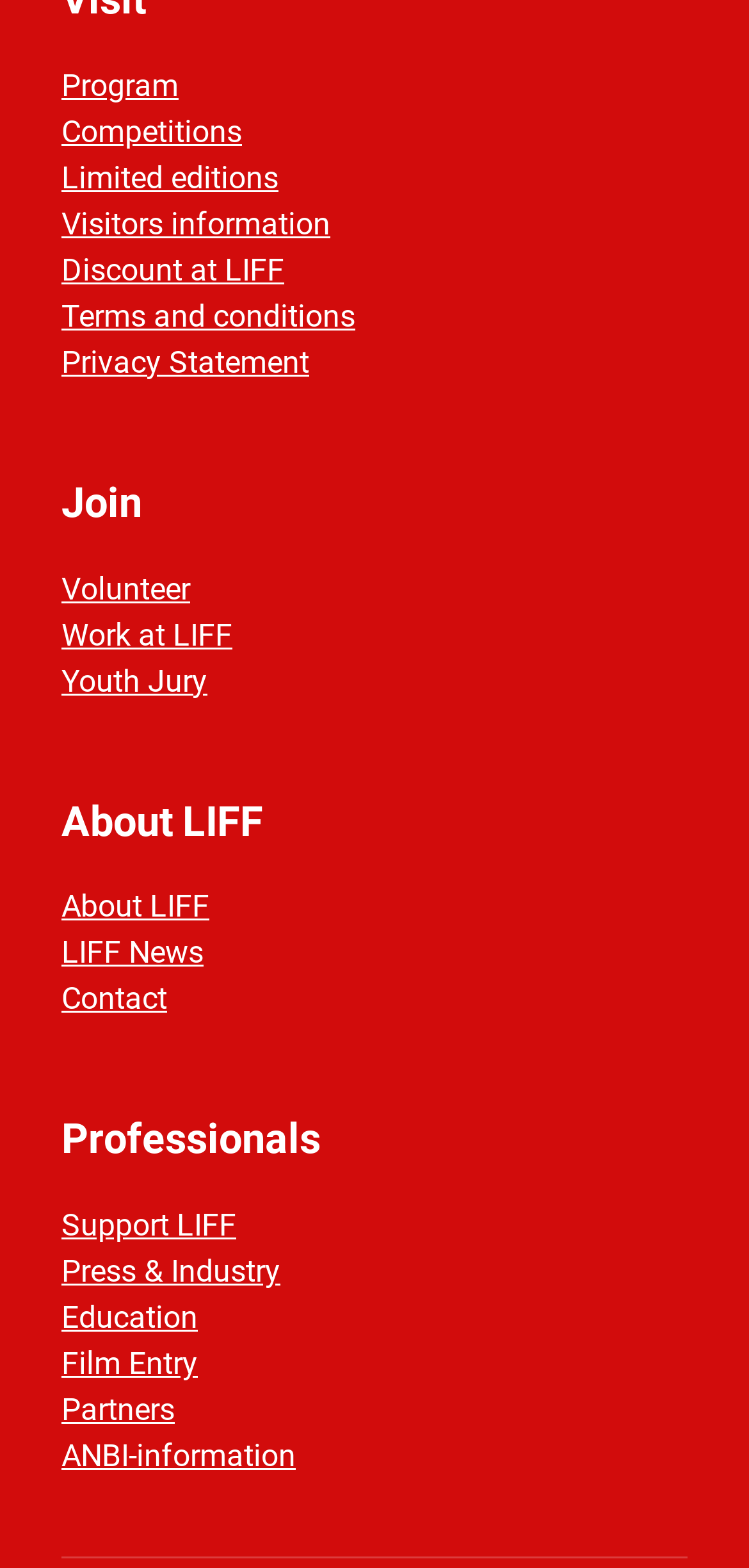How many links are there in the 'Join' section? Analyze the screenshot and reply with just one word or a short phrase.

3